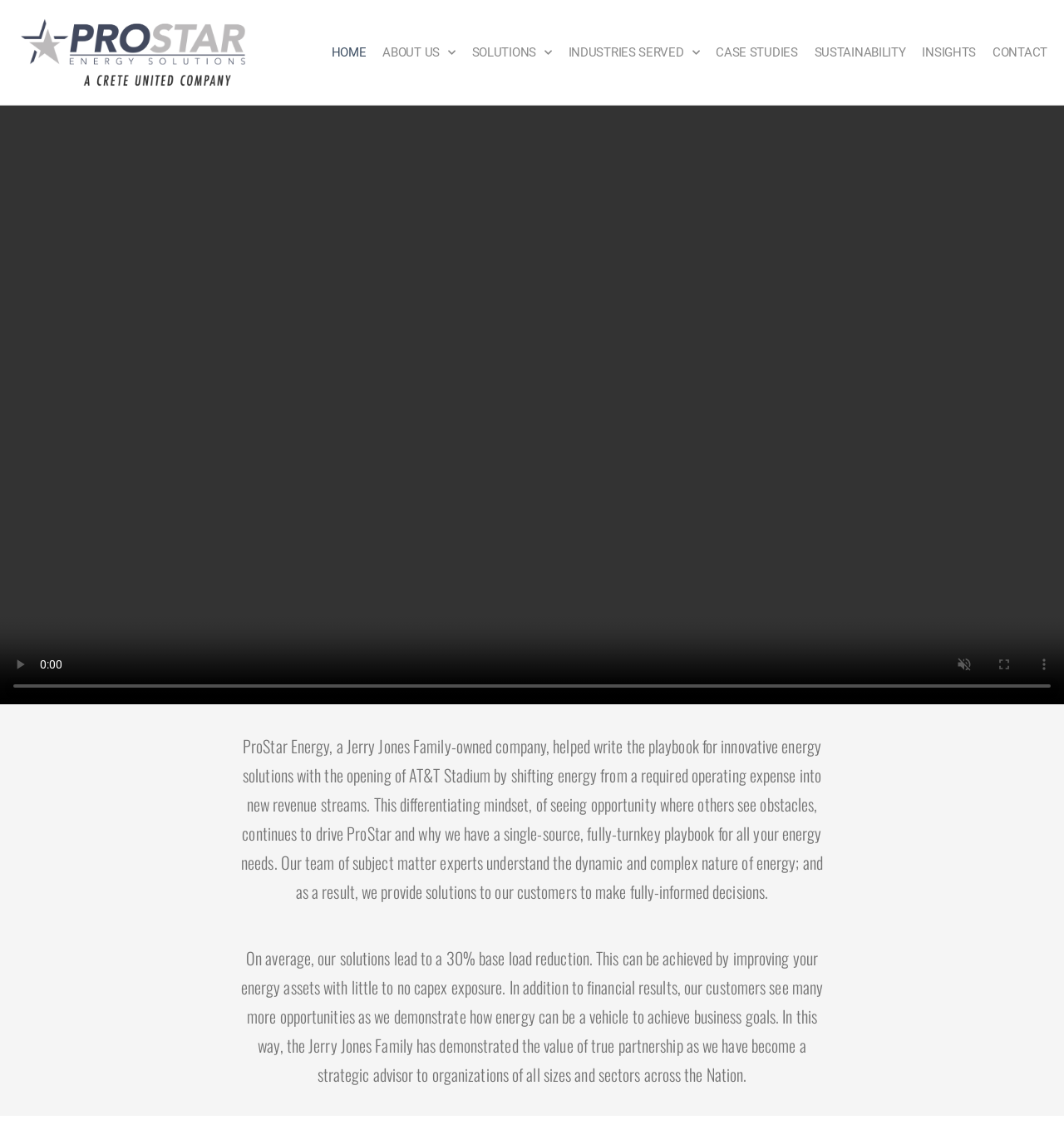Examine the screenshot and answer the question in as much detail as possible: What is the average base load reduction achieved by ProStar Energy's solutions?

The average base load reduction is mentioned in the static text element with bounding box coordinates [0.226, 0.836, 0.774, 0.961], which describes the benefits of ProStar Energy's solutions.